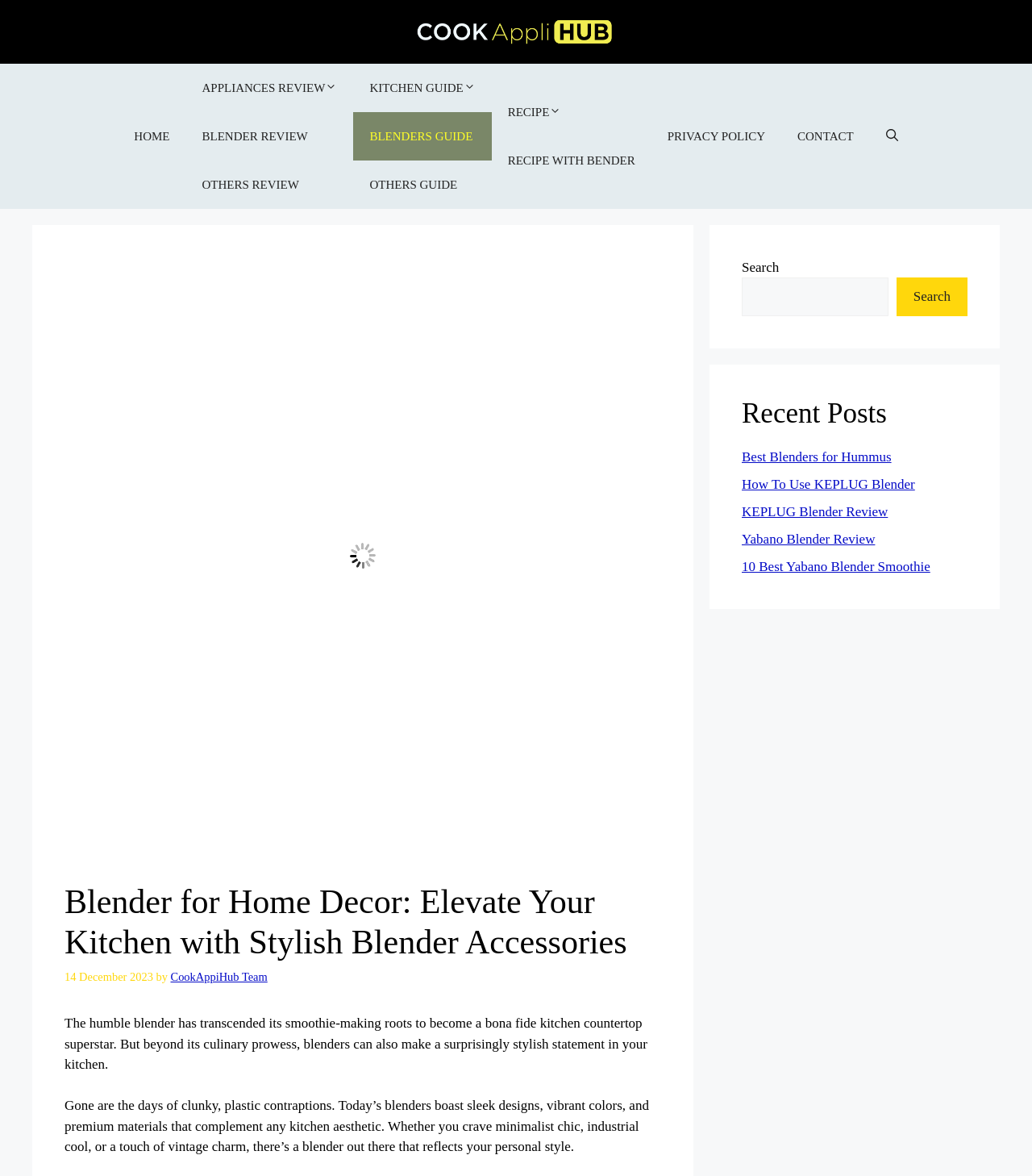What is the date of the article?
Use the information from the image to give a detailed answer to the question.

I determined the answer by looking at the time element, which contains the static text '14 December 2023'. This suggests that the article was published on this date.